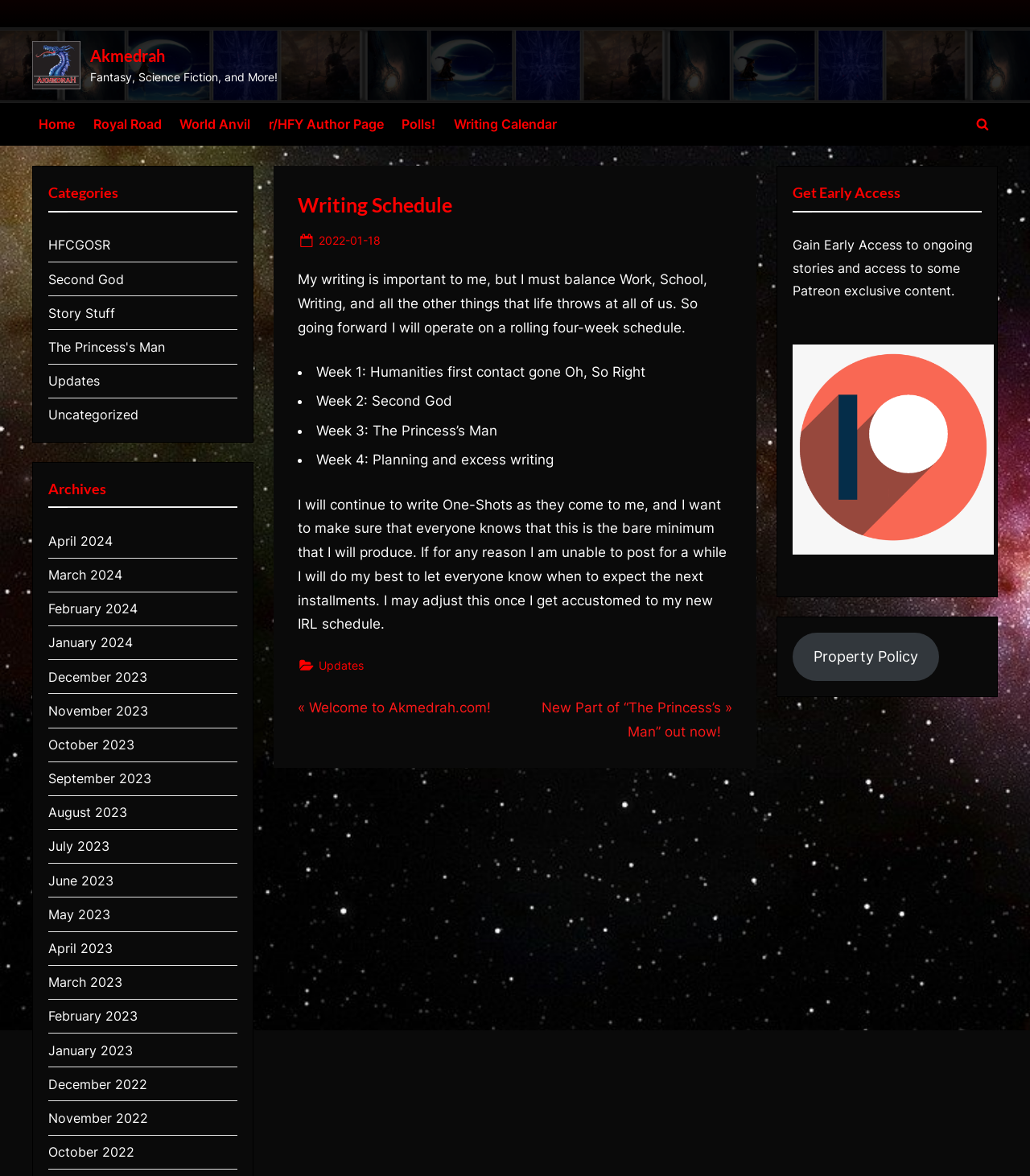How many categories are there?
Please answer the question as detailed as possible.

I counted the number of links under the 'Categories' heading, and there are 7 links: 'HFCGOSR', 'Second God', 'Story Stuff', 'The Princess’s Man', 'Updates', and 'Uncategorized'.